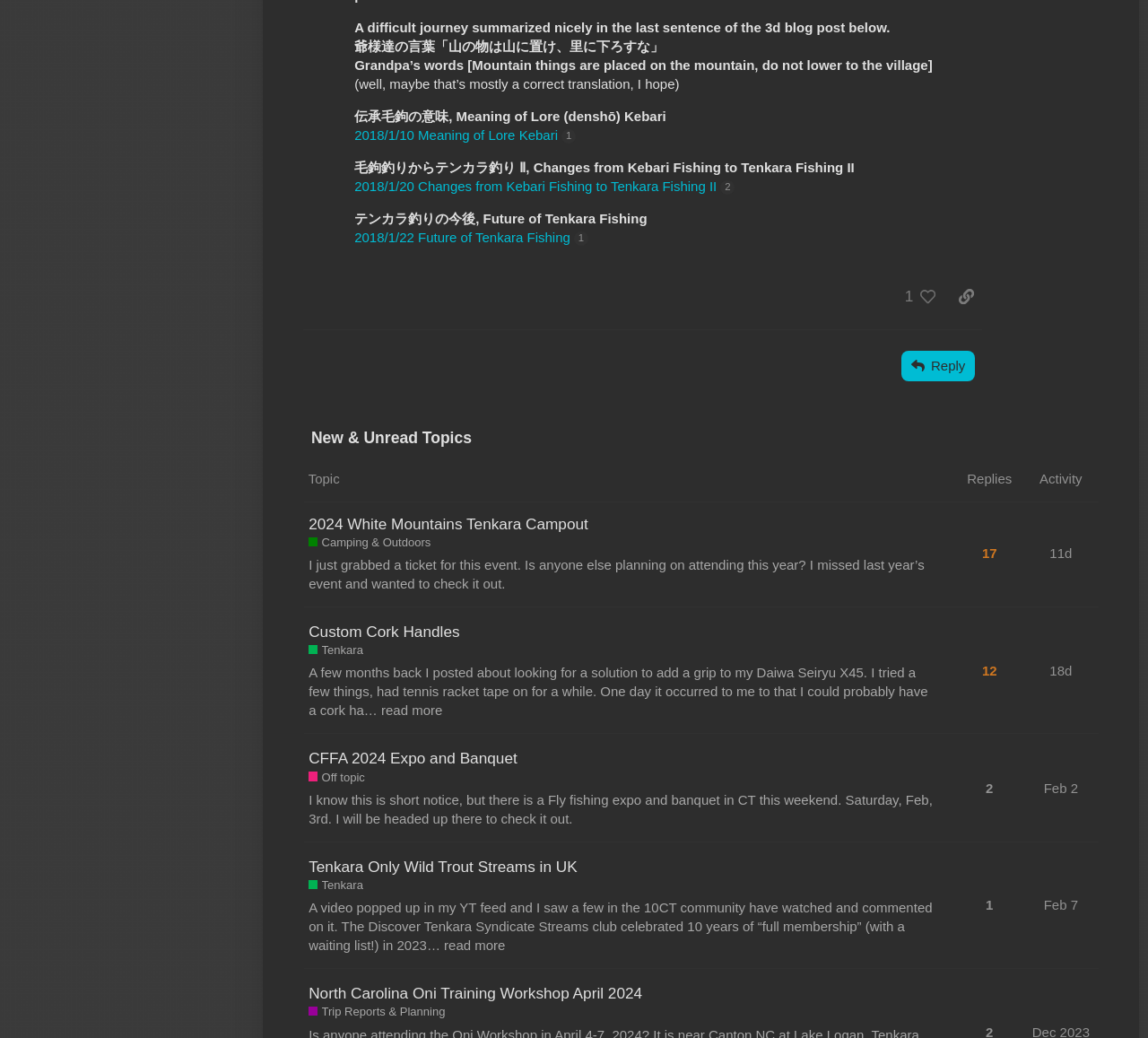Using the webpage screenshot, locate the HTML element that fits the following description and provide its bounding box: "17".

[0.852, 0.513, 0.872, 0.552]